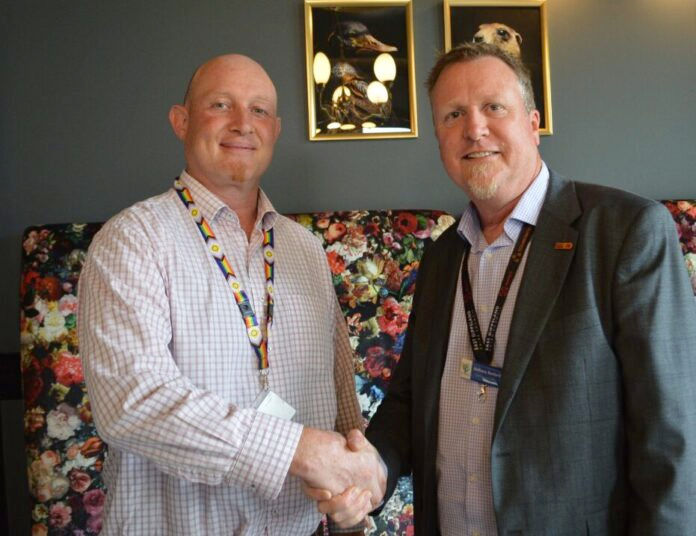Create an exhaustive description of the image.

In this image, two individuals are engaged in a handshake, symbolizing a professional agreement or partnership. The man on the left, dressed in a striped light blue shirt with a colorful lanyard, appears to be expressing goodwill and camaraderie. On the right, the man wears a dark blazer over a buttoned shirt, showcasing a confident demeanor. Behind them, a vibrant floral-patterned backdrop adds a warm ambiance to the setting, complemented by framed artwork featuring birds. This interaction likely occurs in a formal or semi-formal context, possibly related to the East Gippsland Shire Council, as indicated by the surrounding text discussing the search for a new Chief Executive Officer.